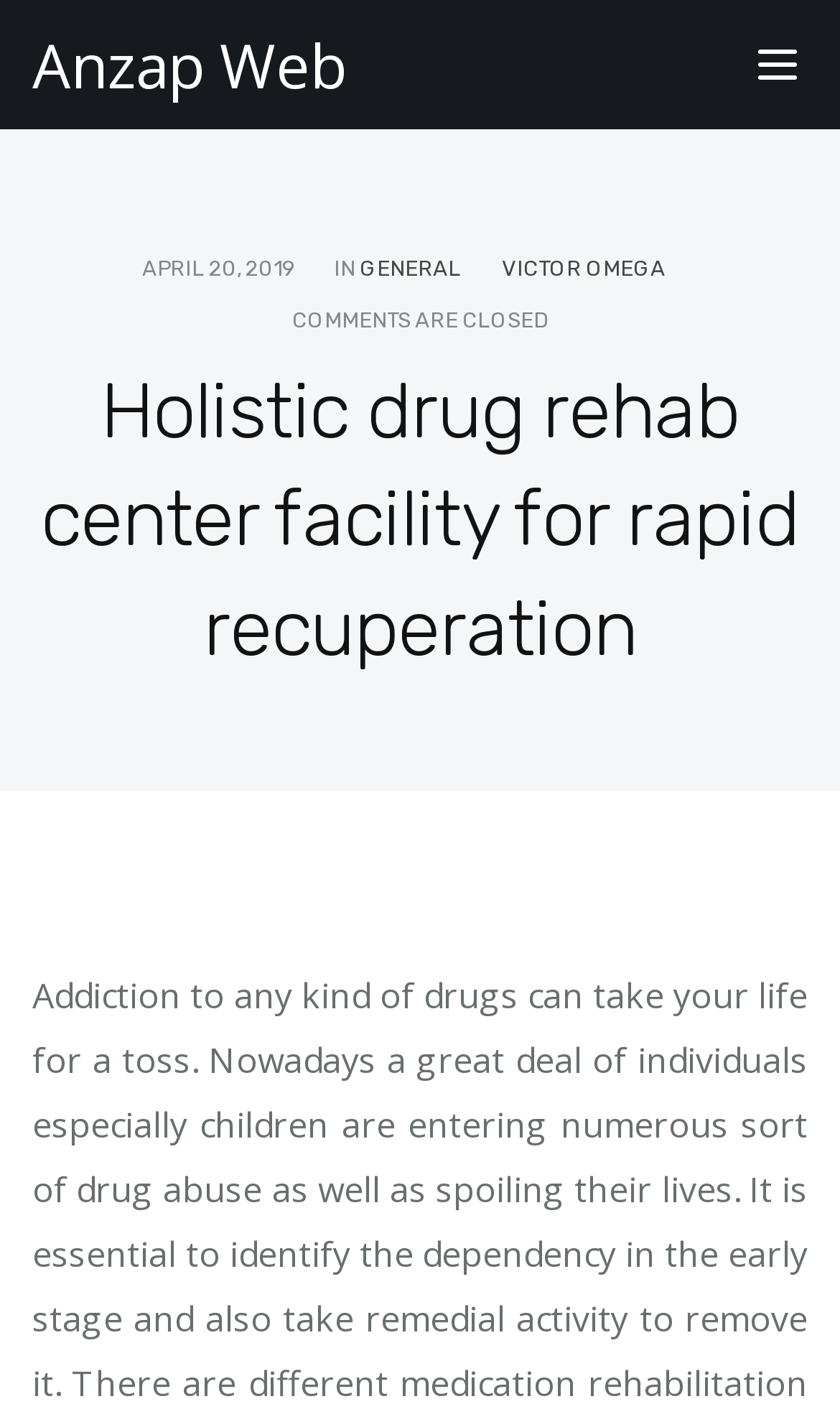Carefully examine the image and provide an in-depth answer to the question: What is the status of comments on the webpage?

I found the status of comments by looking at the StaticText element with bounding box coordinates [0.347, 0.216, 0.653, 0.234] within the LayoutTable element, which says 'COMMENTS ARE CLOSED'.